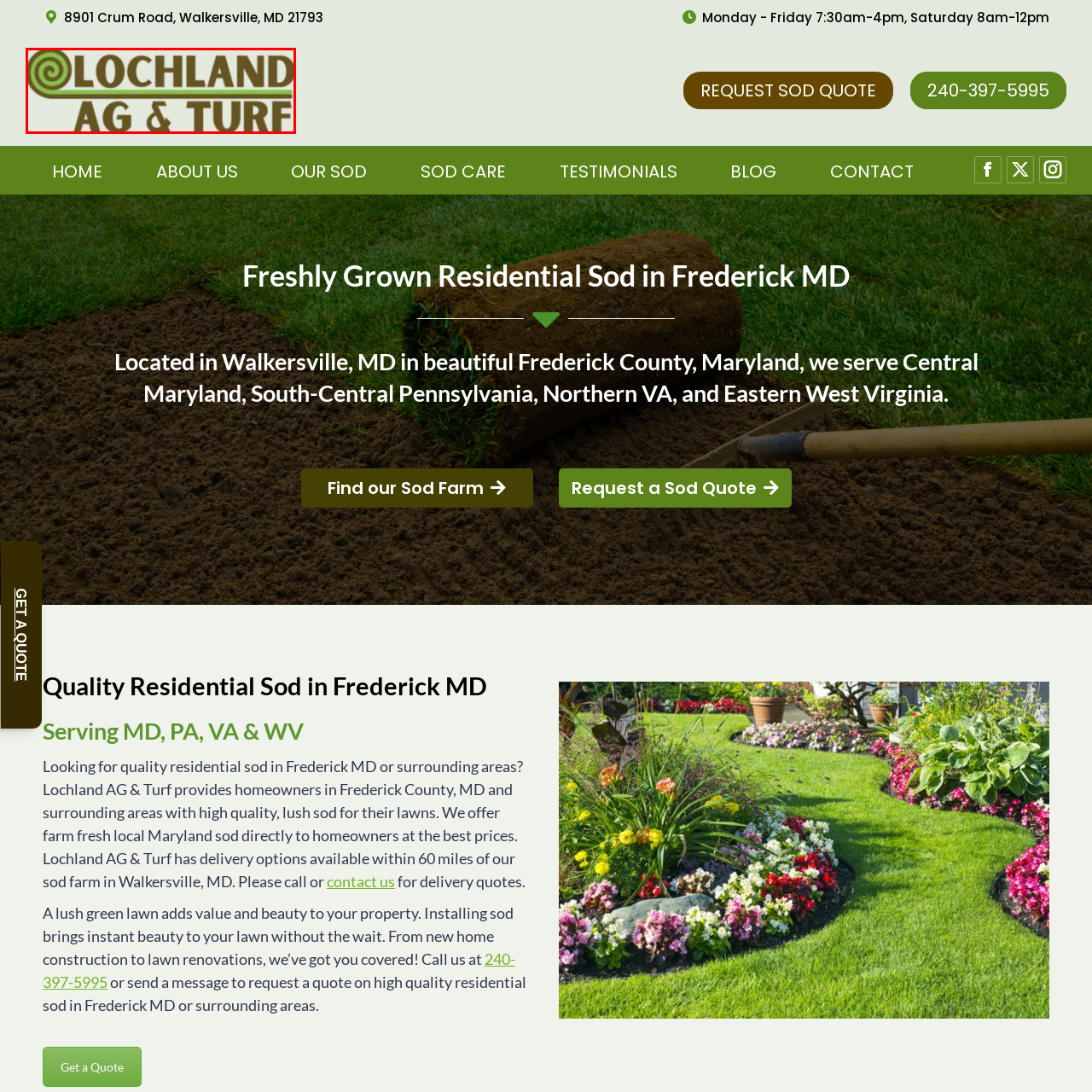View the segment outlined in white, Where does Lochland AG & Turf provide its services? 
Answer using one word or phrase.

Frederick, Maryland, and surrounding areas